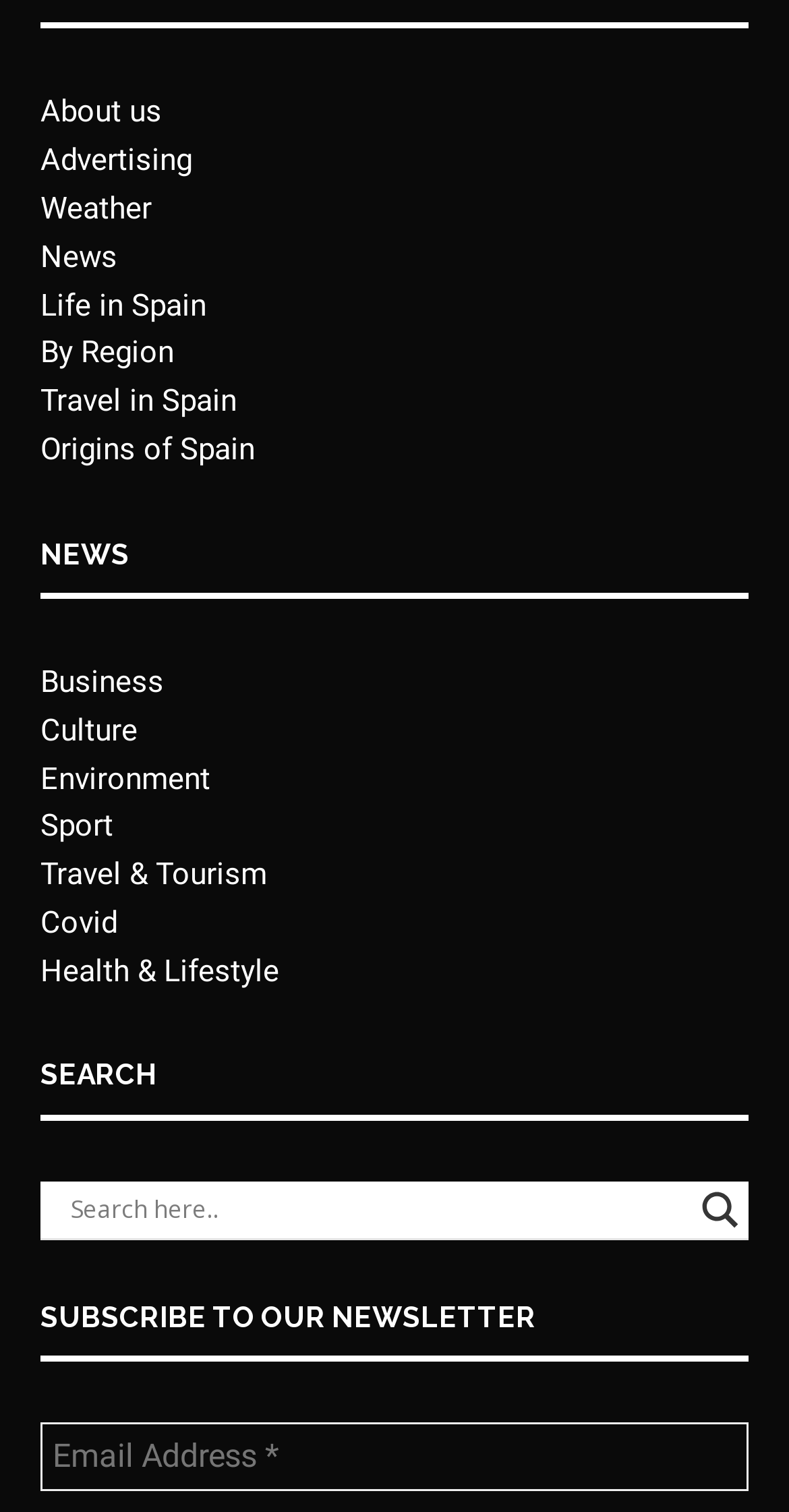What is the function of the button next to the search input box?
Examine the image closely and answer the question with as much detail as possible.

The button next to the search input box contains an image of a magnifier, indicating that it is a search button that allows users to submit their search queries.